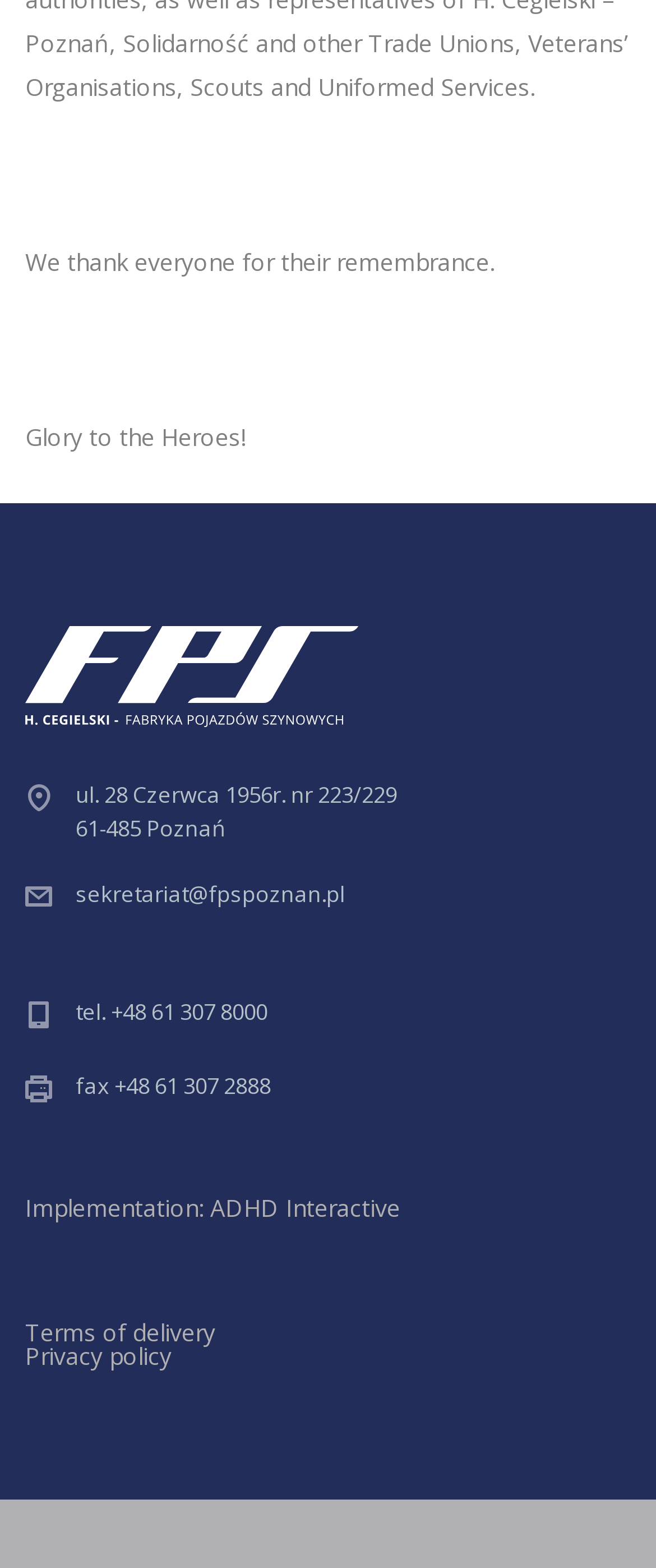Extract the bounding box of the UI element described as: "Freedom Counseling Center".

None